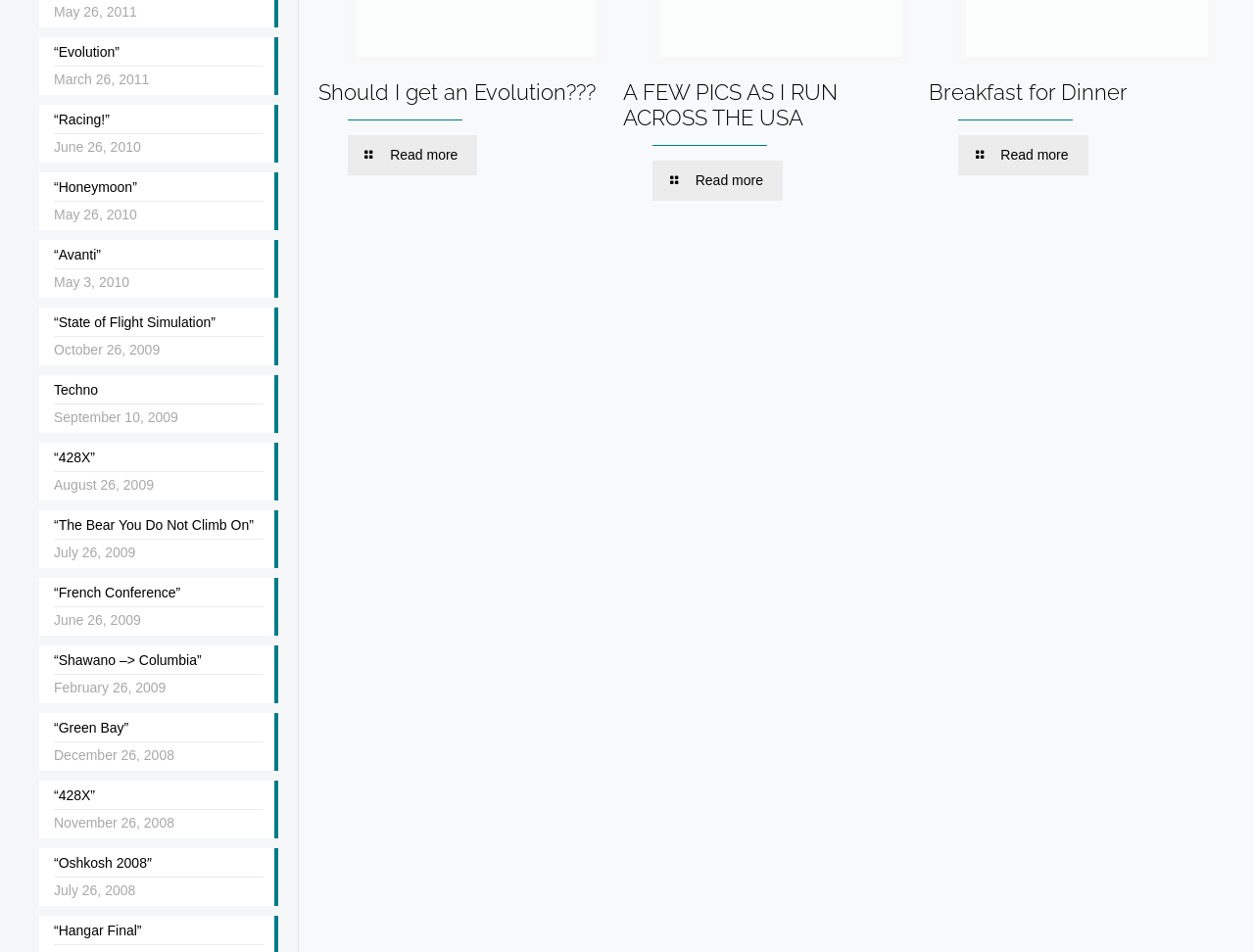Can you give a comprehensive explanation to the question given the content of the image?
What is the theme of the third article?

The third article's theme can be inferred by looking at the title, which is 'A FEW PICS AS I RUN ACROSS THE USA'. This title suggests that the article is about running or a running event.